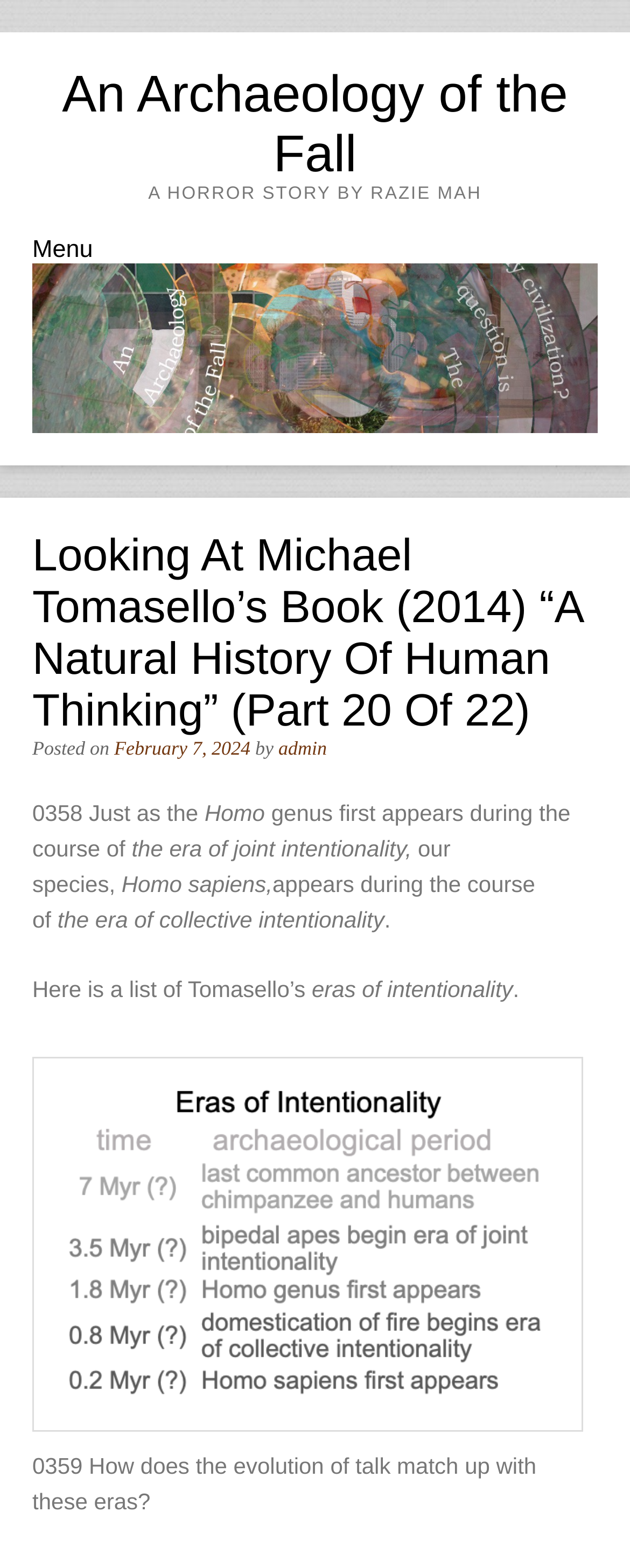What is the date of the post?
Ensure your answer is thorough and detailed.

The date of the post can be found in the link 'February 7, 2024' which is located below the heading 'Looking At Michael Tomasello’s Book (2014) “A Natural History Of Human Thinking” (Part 20 Of 22)'.